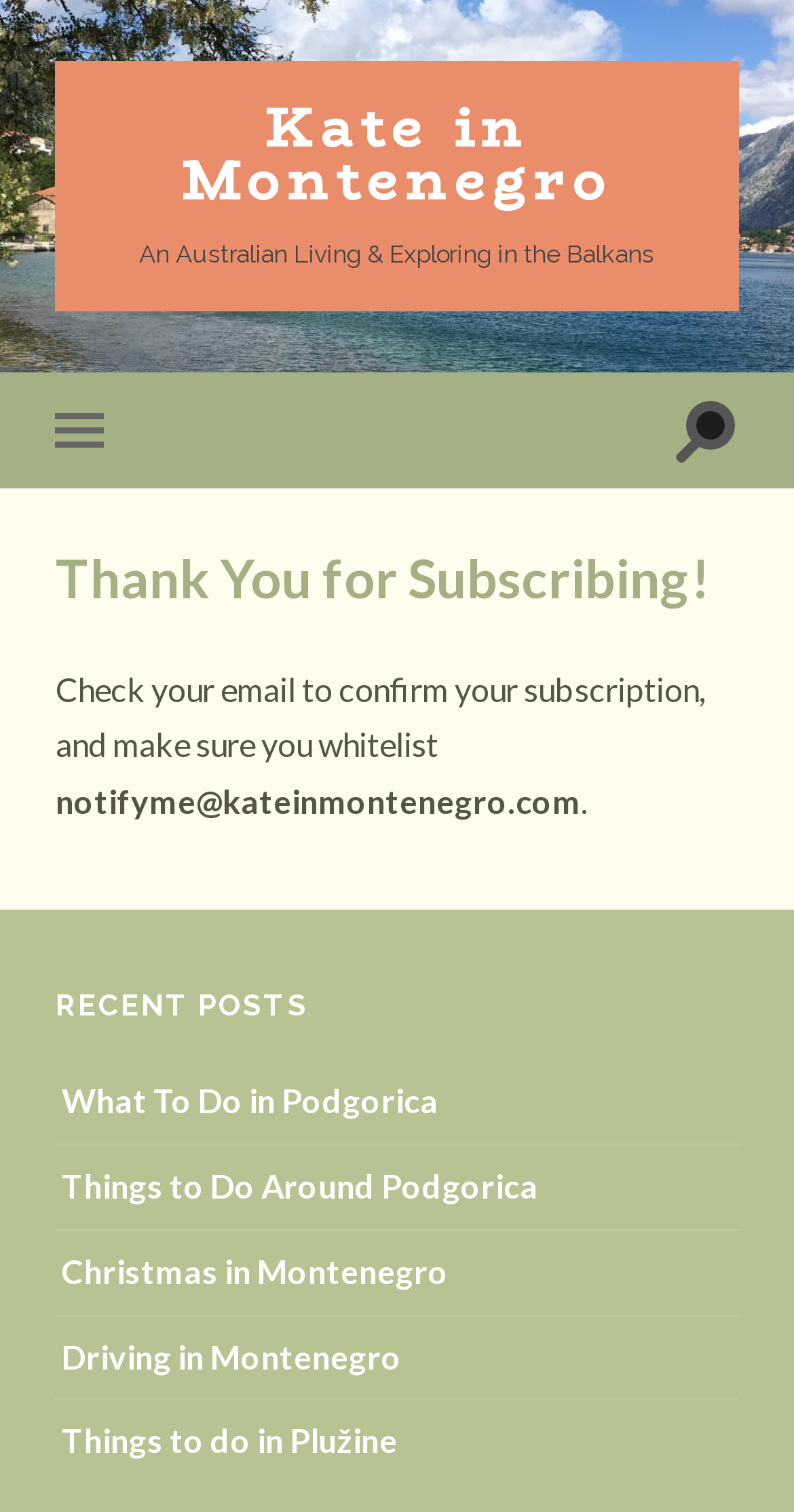Identify the bounding box coordinates for the UI element mentioned here: "Things to do in Plužine". Provide the coordinates as four float values between 0 and 1, i.e., [left, top, right, bottom].

[0.078, 0.94, 0.501, 0.966]